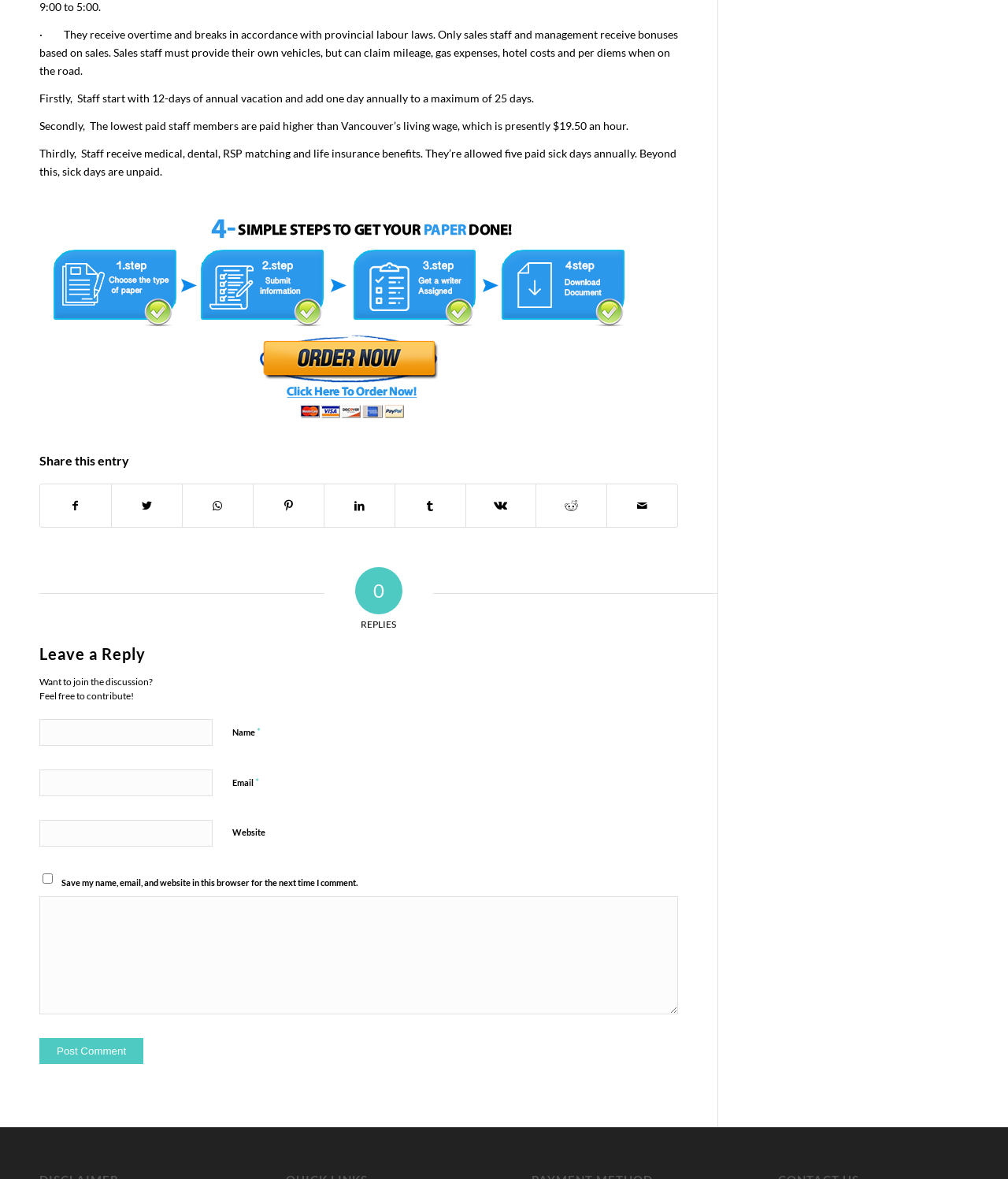Given the description of the UI element: "name="submit" value="Post Comment"", predict the bounding box coordinates in the form of [left, top, right, bottom], with each value being a float between 0 and 1.

[0.039, 0.88, 0.142, 0.902]